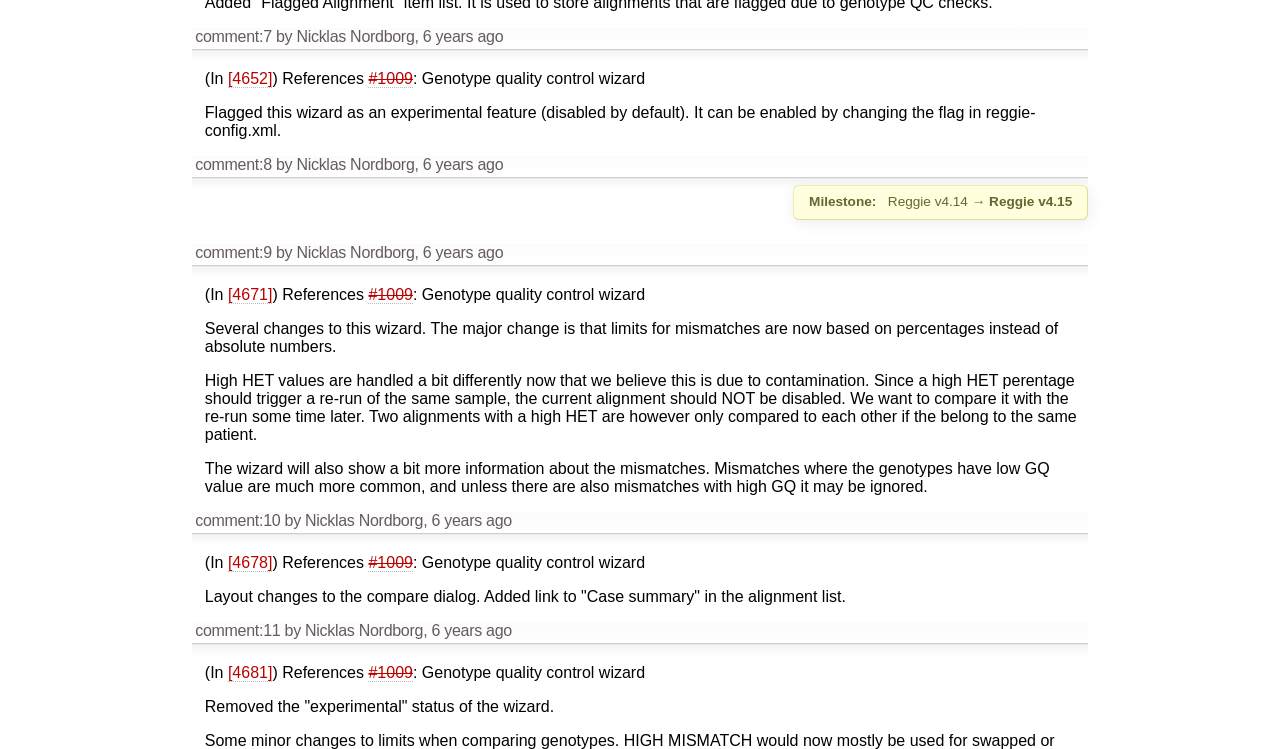Please determine the bounding box coordinates of the section I need to click to accomplish this instruction: "View comment 10".

[0.152, 0.684, 0.219, 0.707]